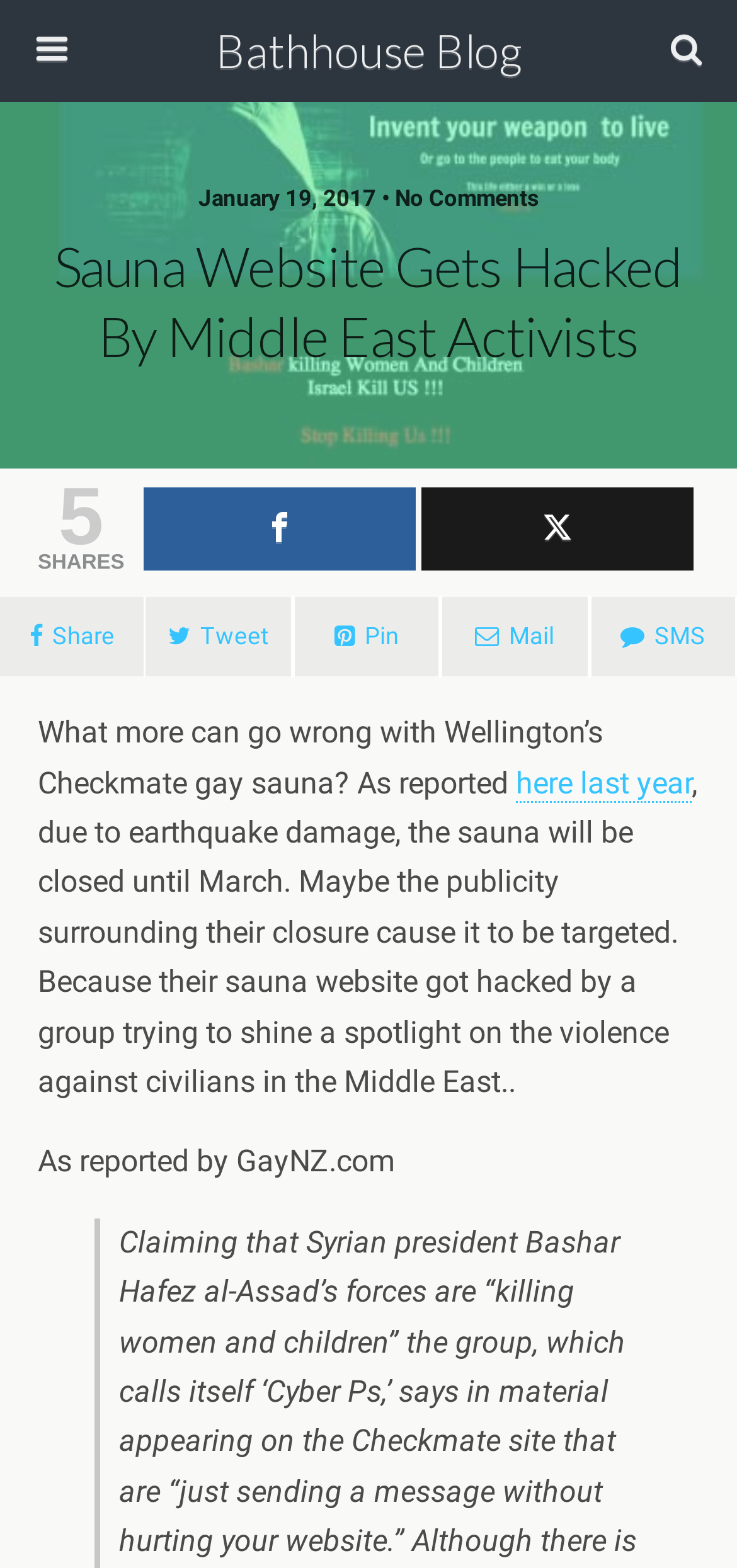Determine the bounding box coordinates for the region that must be clicked to execute the following instruction: "Share on social media".

[0.194, 0.311, 0.564, 0.364]